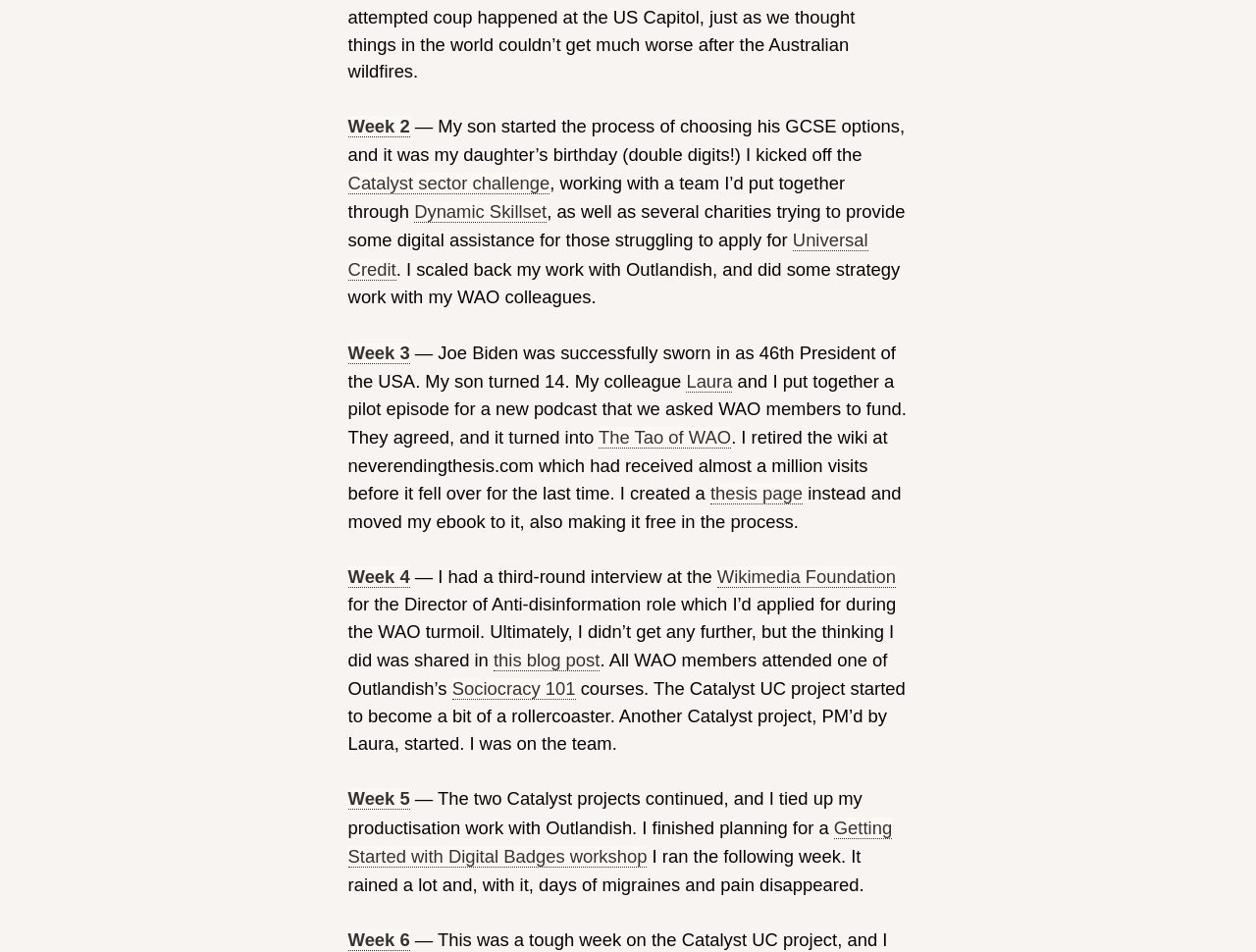Locate the bounding box for the described UI element: "Laura". Ensure the coordinates are four float numbers between 0 and 1, formatted as [left, top, right, bottom].

[0.546, 0.39, 0.583, 0.412]